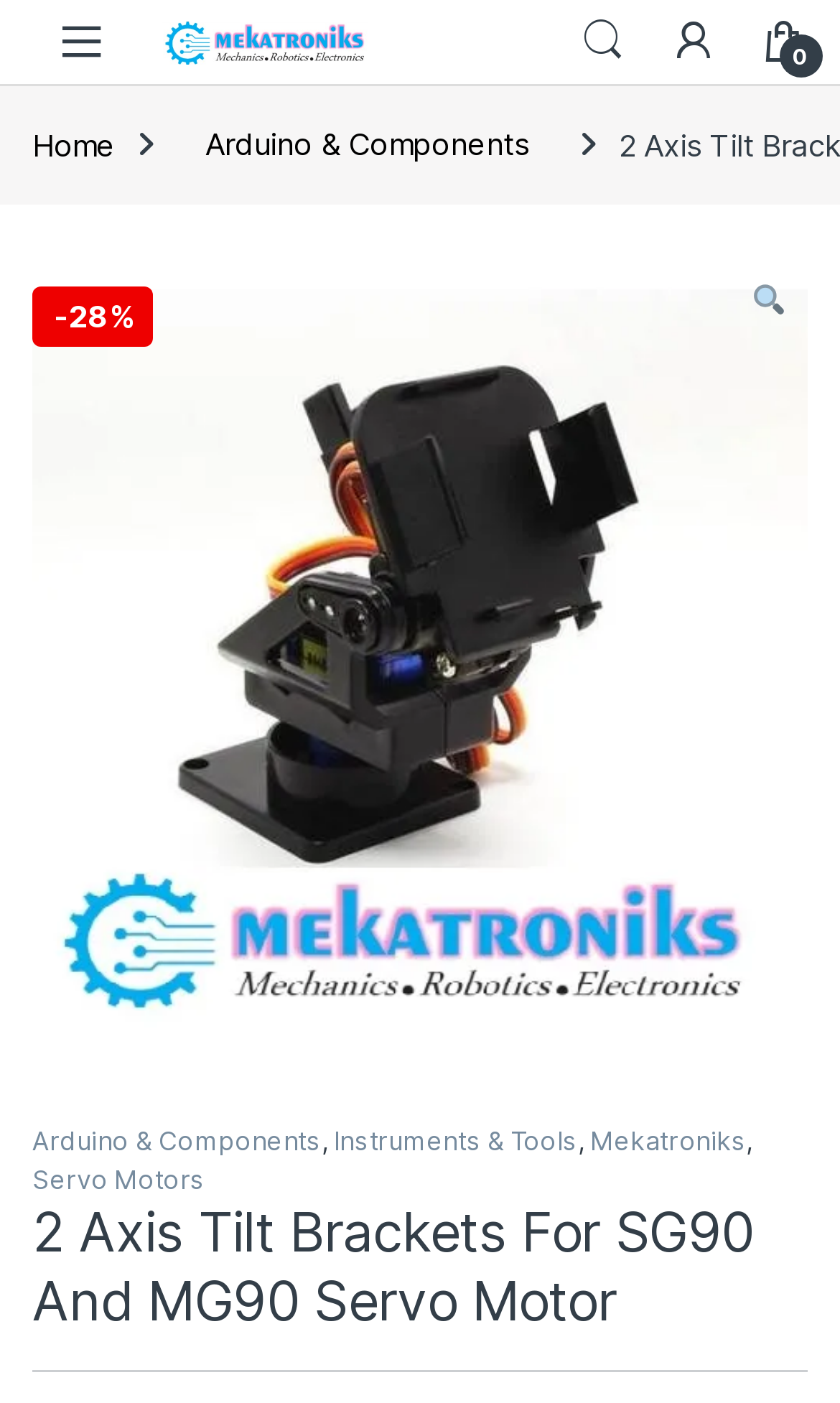Using the details in the image, give a detailed response to the question below:
What is the name of the website?

I found the website name by looking at the top-left corner of the webpage, where there is a link with the text 'Mekatroniks.com' and an image with the same name.